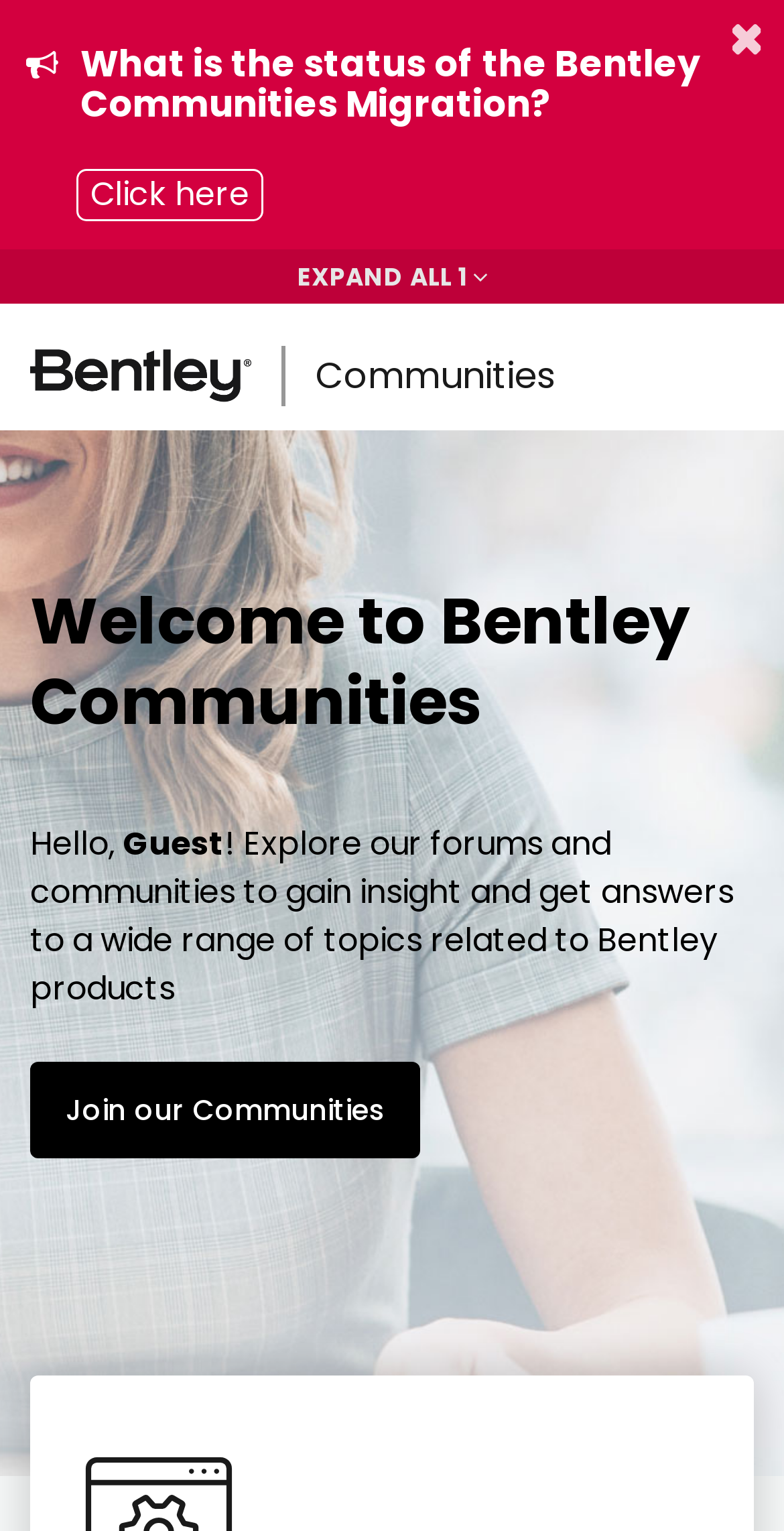Give an in-depth explanation of the webpage layout and content.

The webpage is titled "Bentley Community - Communities" and appears to be a community portal. At the top, there is an announcement section with a prominent button asking about the status of the Bentley Communities Migration, accompanied by a "Click here" link and a "Dismiss announcement" button. 

Below the announcement section, there is a button to "EXPAND ALL 1 announcements". 

On the top-left corner, there is a "Go to homepage" link, accompanied by a "Communities" image. Next to it, there is a "Communities" link. A "Toggle navigation" button is located on the top-right corner.

The main content area begins with a heading "Welcome to Bentley Communities". Below it, there is a greeting message "Hello, Guest!" followed by a paragraph of text that invites users to explore the forums and communities to gain insight and get answers to a wide range of topics related to Bentley products. 

Finally, there is a "Join our Communities" link at the bottom of the main content area, encouraging users to participate in the community.